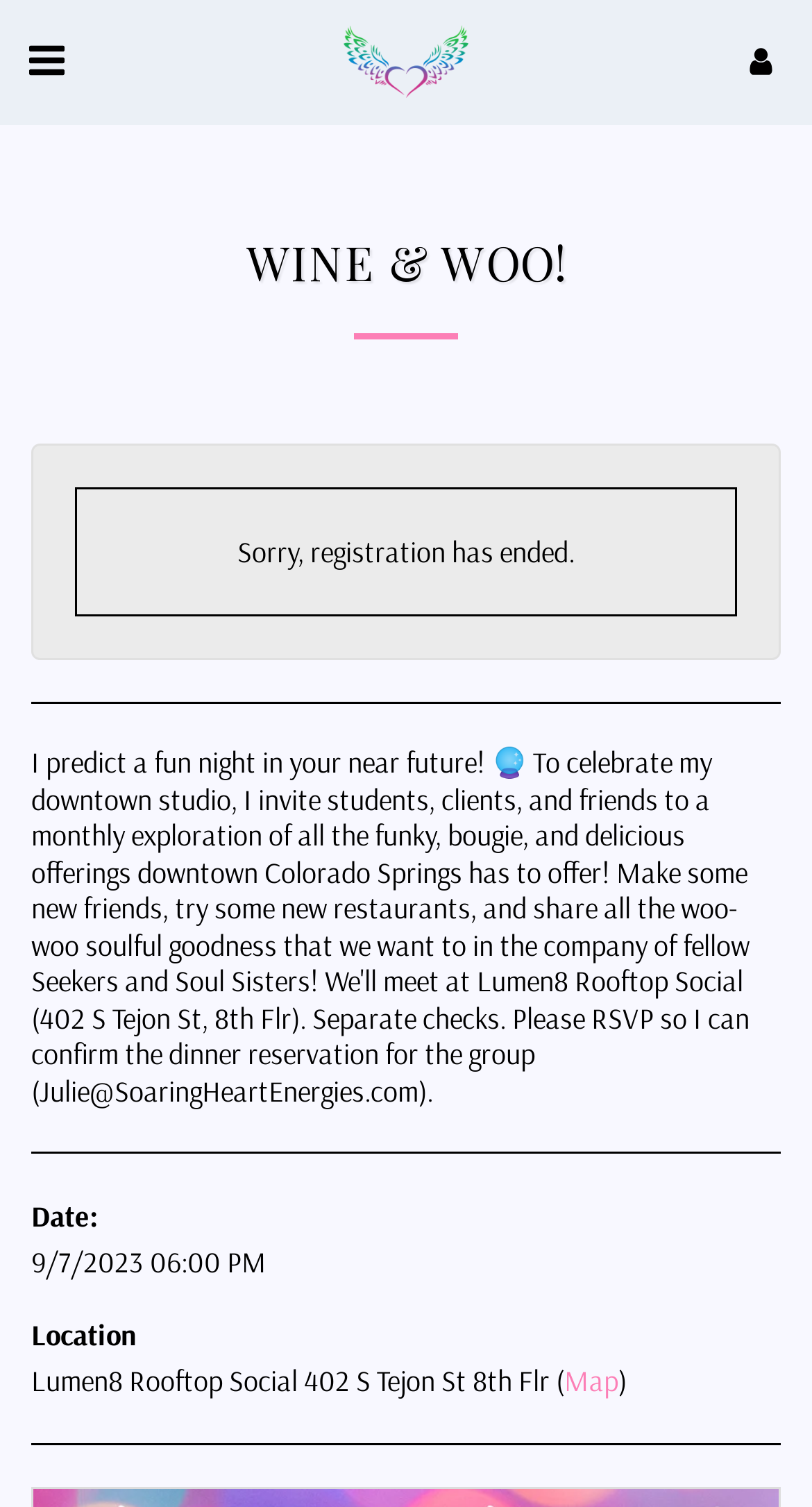Please locate and retrieve the main header text of the webpage.

WINE & WOO!